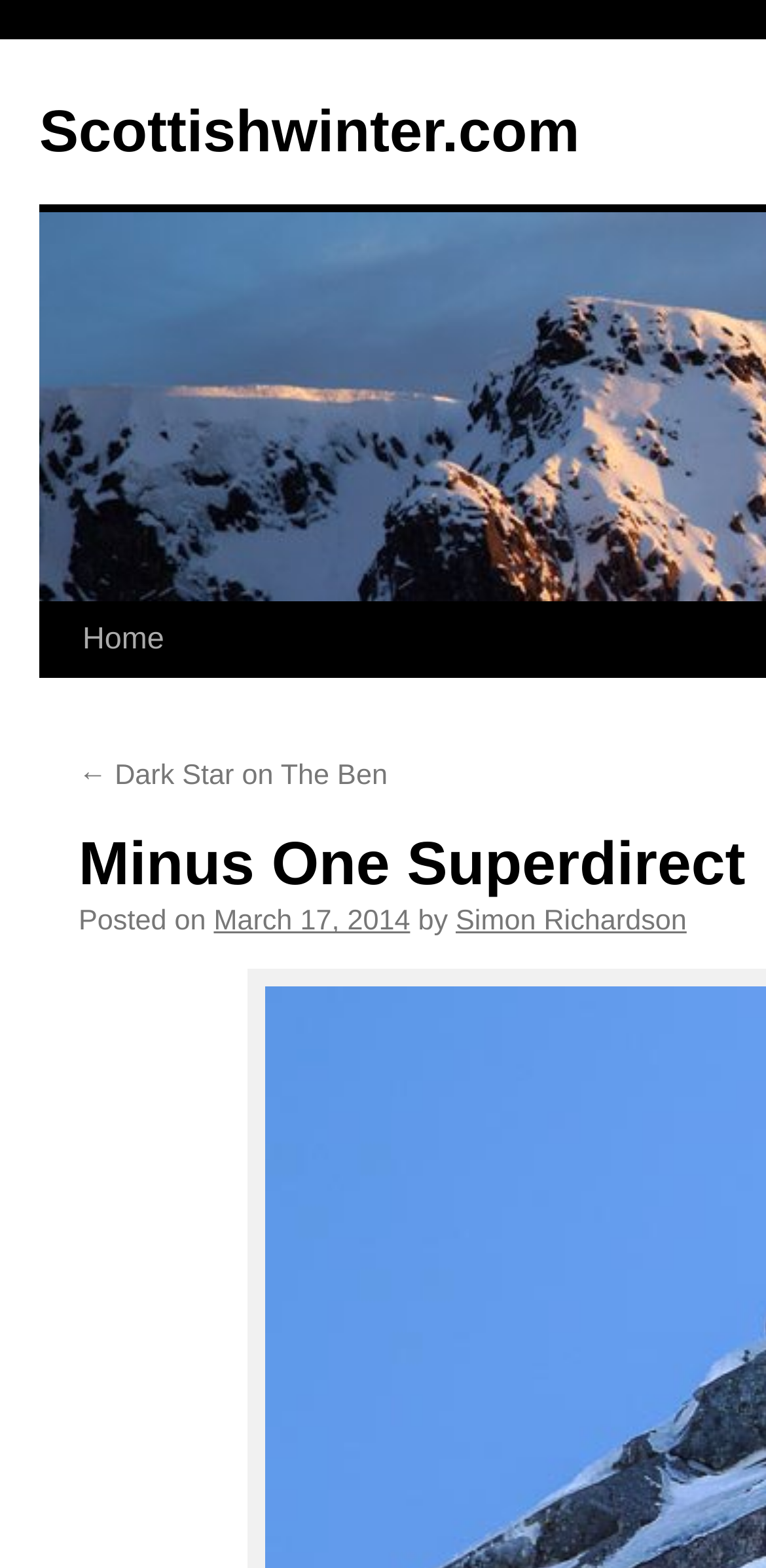What is the previous post?
We need a detailed and exhaustive answer to the question. Please elaborate.

I found the previous post by looking at the link '← Dark Star on The Ben' with a bounding box coordinate of [0.103, 0.485, 0.506, 0.505], which is located below the 'Home' link.